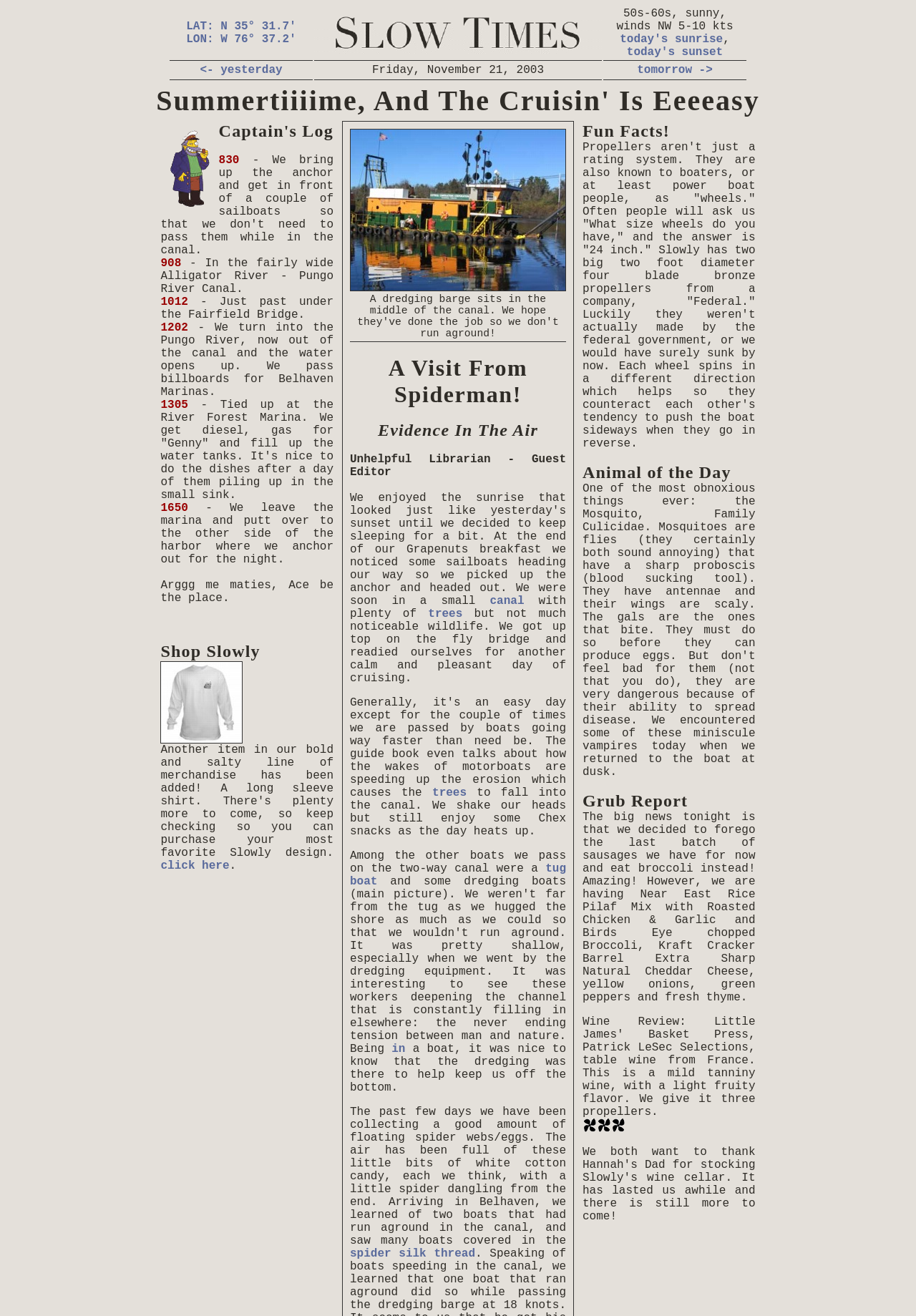Specify the bounding box coordinates of the region I need to click to perform the following instruction: "Click on 'tomorrow ->'". The coordinates must be four float numbers in the range of 0 to 1, i.e., [left, top, right, bottom].

[0.695, 0.048, 0.778, 0.058]